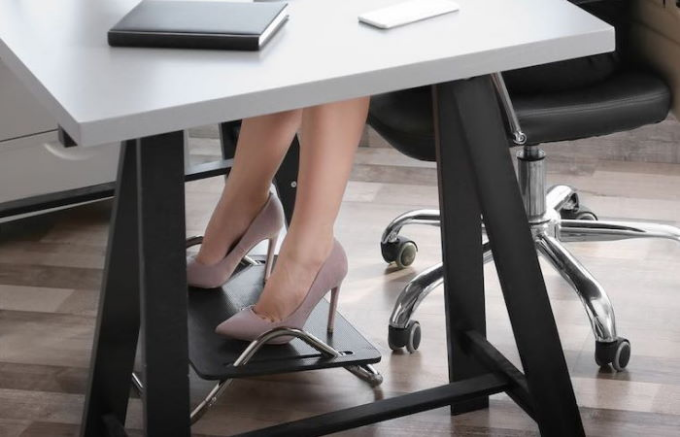Elaborate on the details you observe in the image.

The image showcases a person seated at a modern desk, featuring a clean and minimalistic design. The individual is wearing stylish pink high-heeled shoes, resting their feet on a black footrest designed to promote proper posture. This setup emphasizes the importance of keeping your feet firm on the ground or elevated on a footrest to maintain a 90-degree angle between the hips and knees while seated, which helps prevent discomfort and promotes healthier sitting habits. The desk is topped with a notebook and a smartphone, suggesting an organized work environment, while a comfortable office chair can be seen in the background, highlighting an ergonomic workspace. This visual representation aligns with the advice of maintaining correct leg and hip positioning for comfort throughout the day.